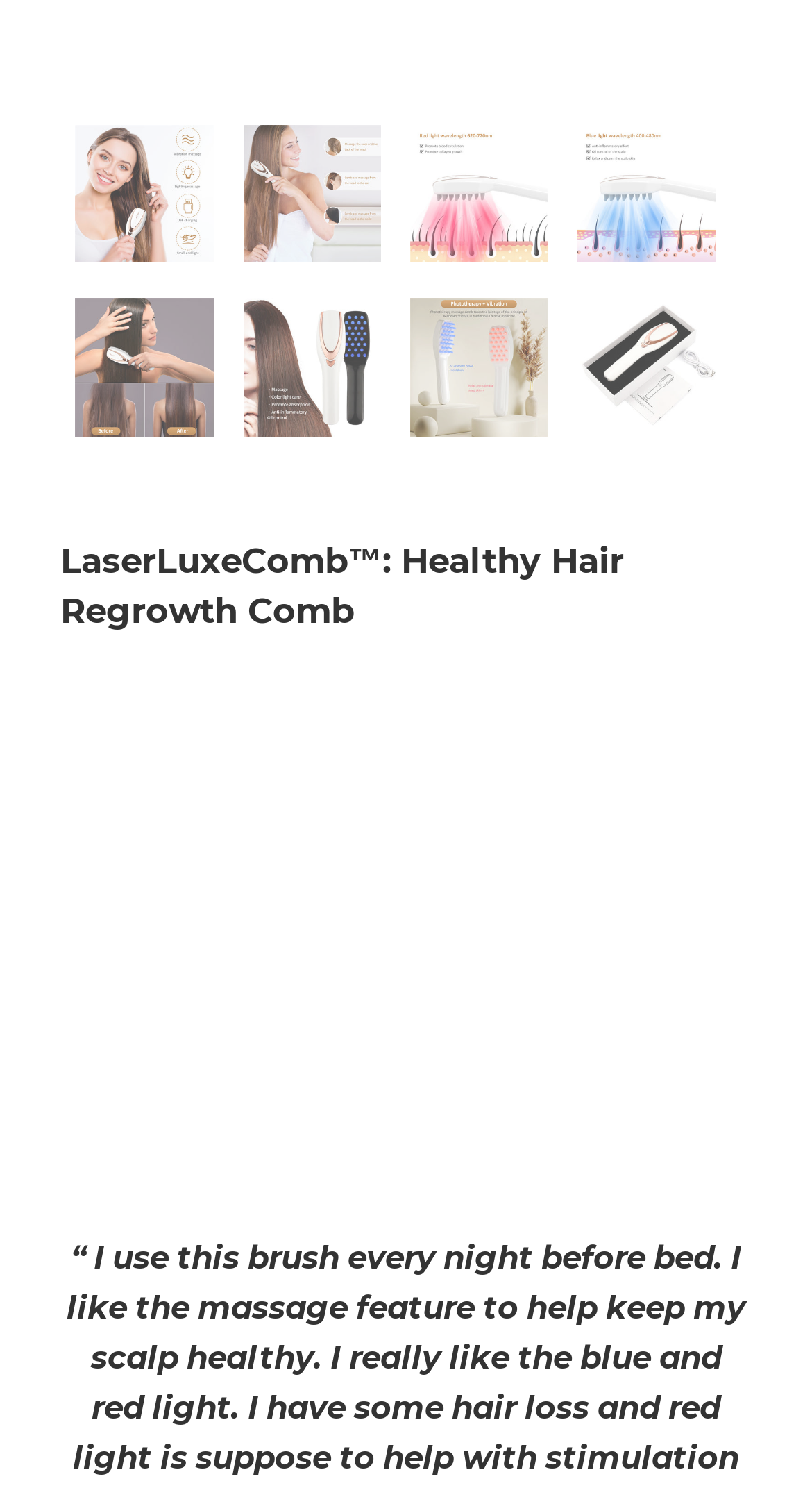Determine the bounding box coordinates of the UI element described below. Use the format (top-left x, top-left y, bottom-right x, bottom-right y) with floating point numbers between 0 and 1: alt="LaserLuxeComb™: Healthy Hair Regrowth Comb"

[0.093, 0.2, 0.263, 0.303]